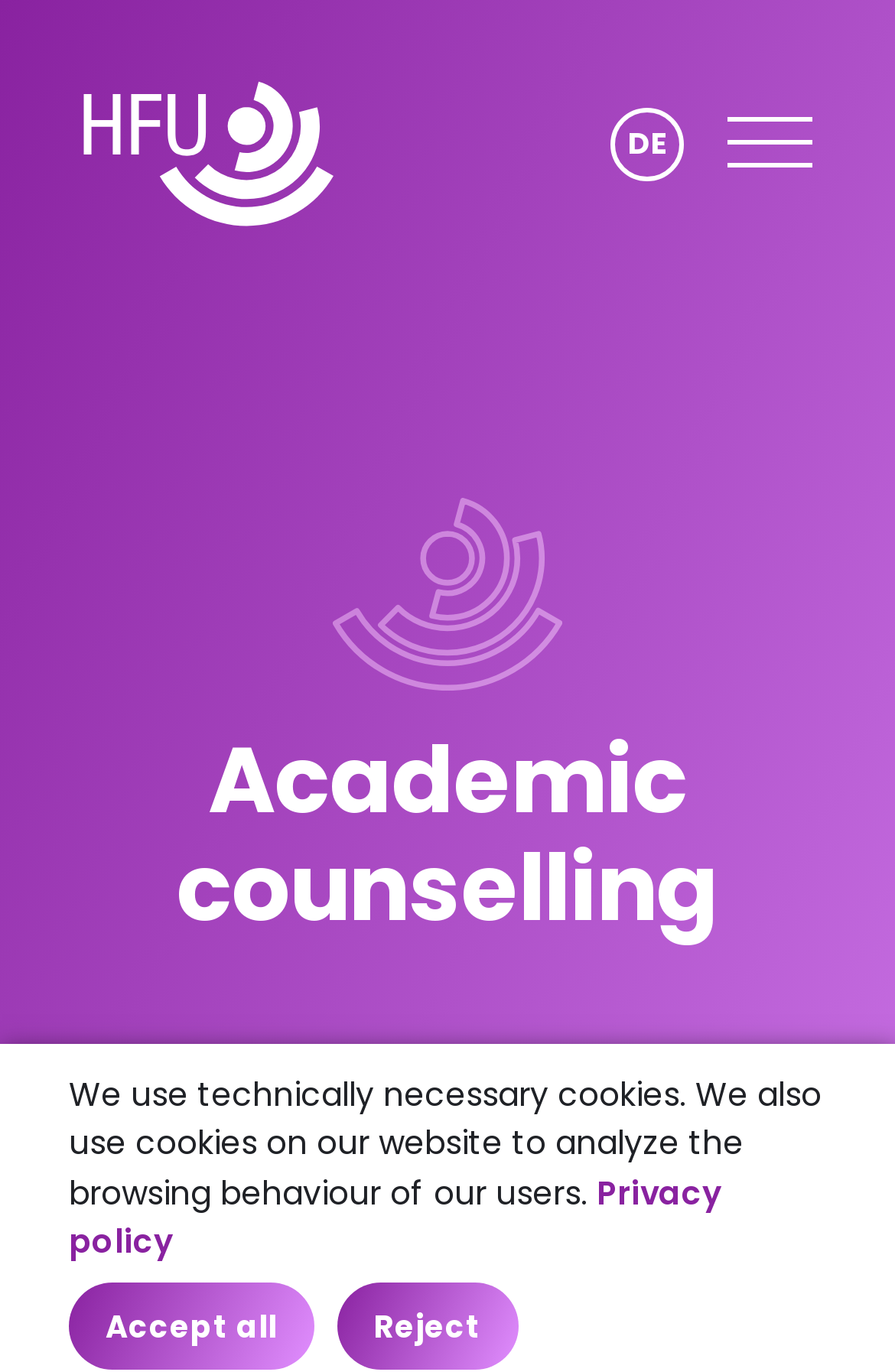How many social media links are present on the webpage?
Could you answer the question in a detailed manner, providing as much information as possible?

The social media links can be found in the top-middle section of the webpage, and they include links to Facebook, YouTube, Instagram, and LinkedIn, making a total of 4 social media links.